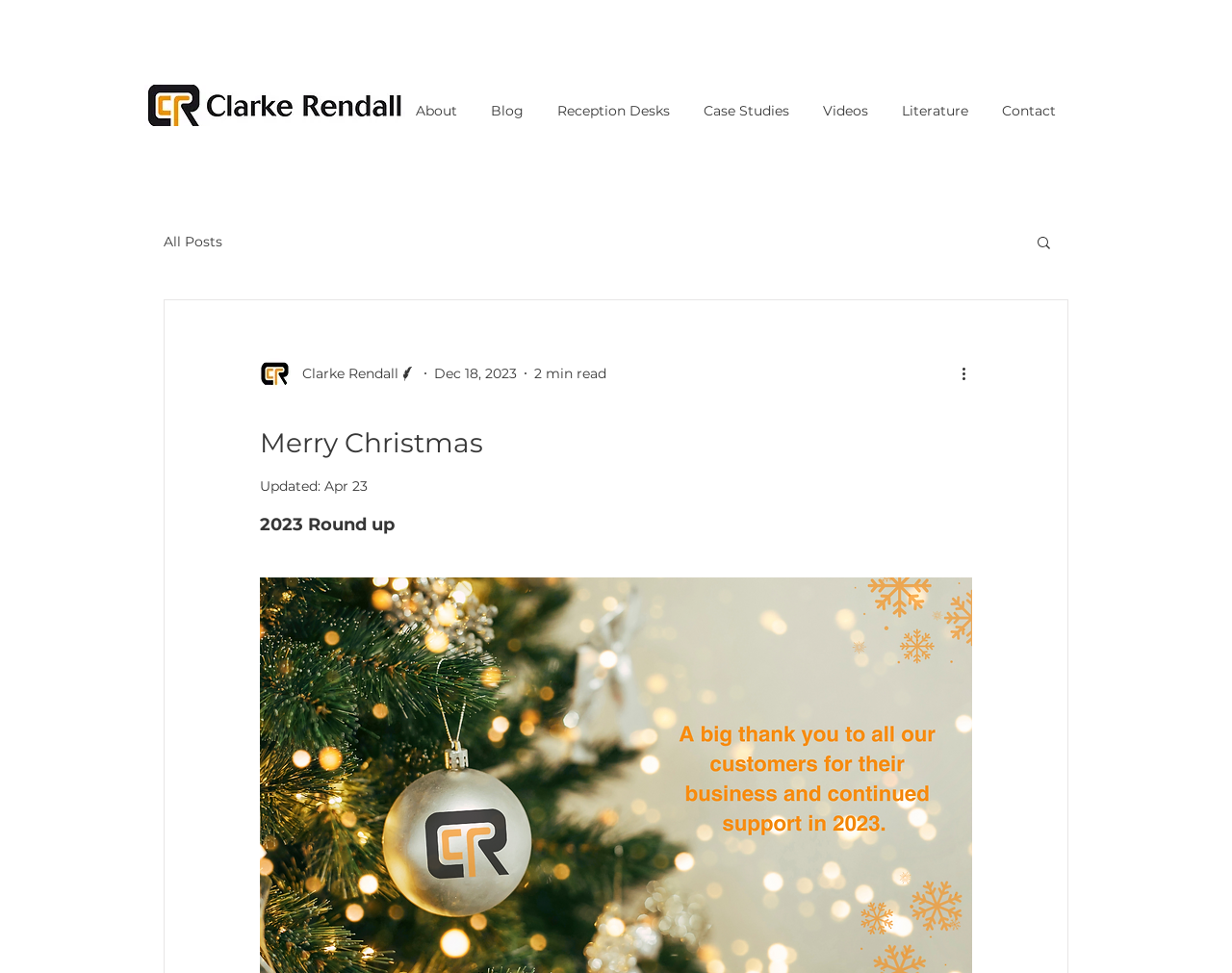Respond to the question with just a single word or phrase: 
What is the logo image filename?

CR2020-Logo-col-web.jpg